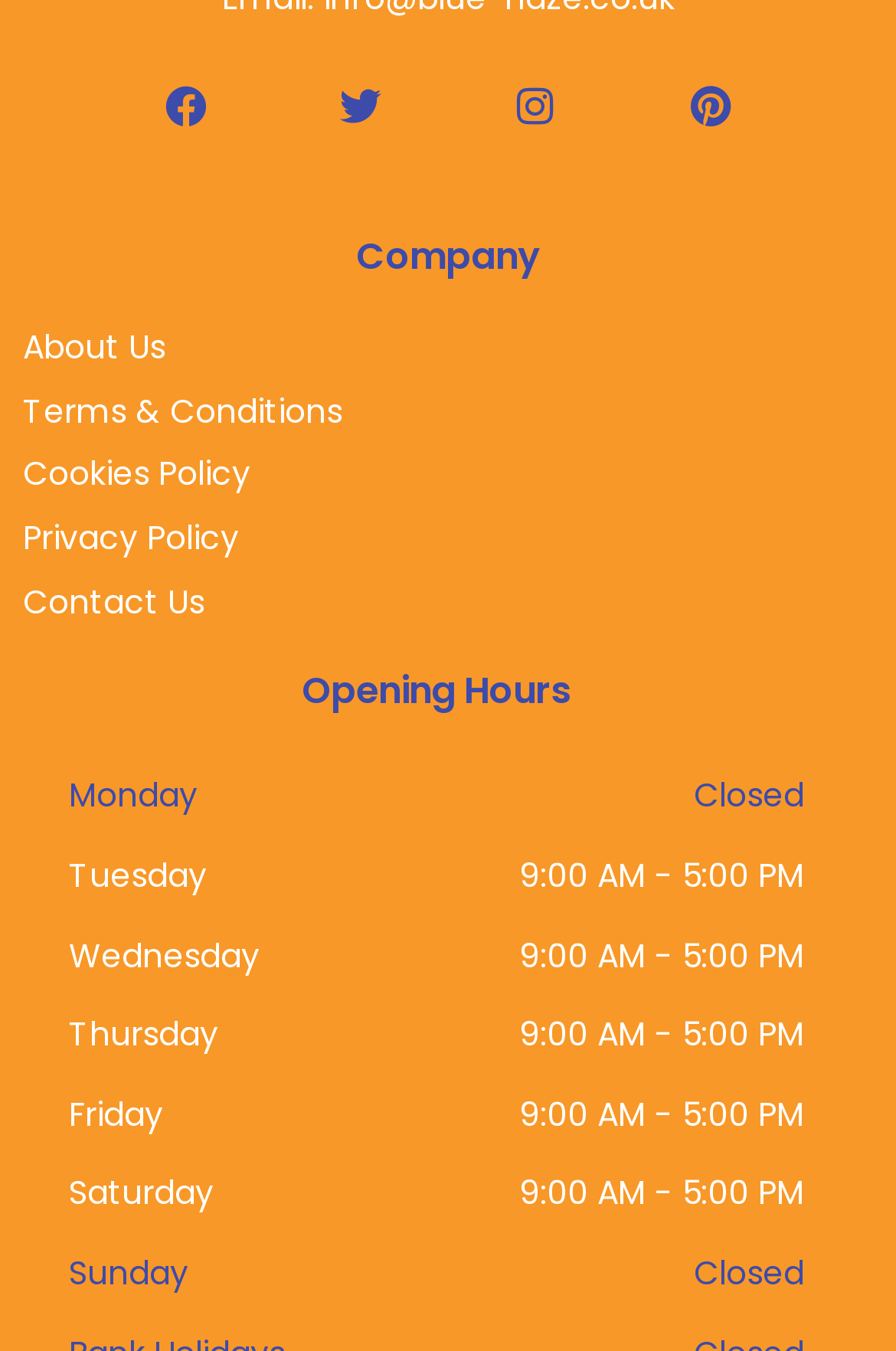Highlight the bounding box coordinates of the element you need to click to perform the following instruction: "Check opening hours for Monday."

[0.077, 0.572, 0.221, 0.606]